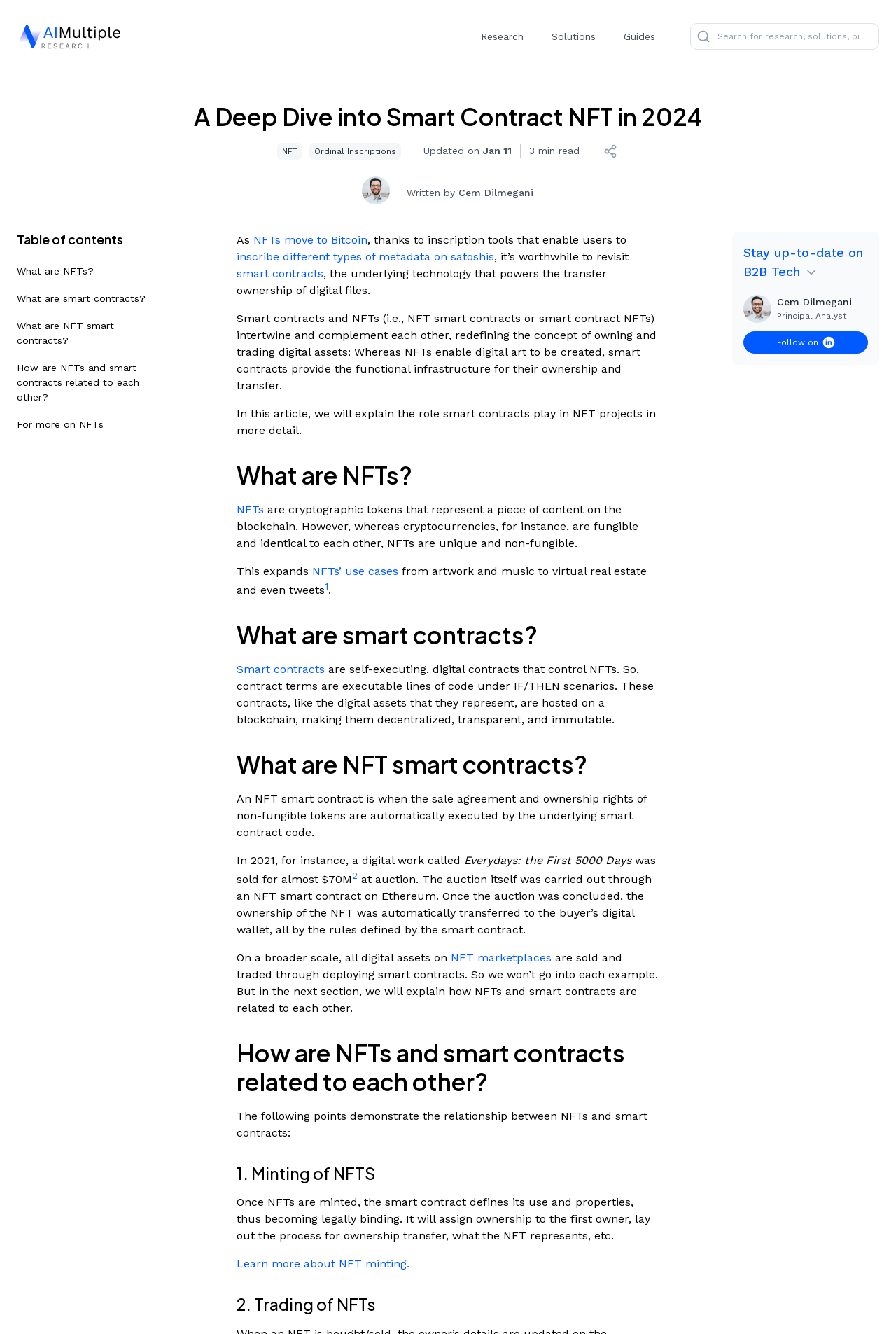What is the author of this article? Observe the screenshot and provide a one-word or short phrase answer.

Cem Dilmegani